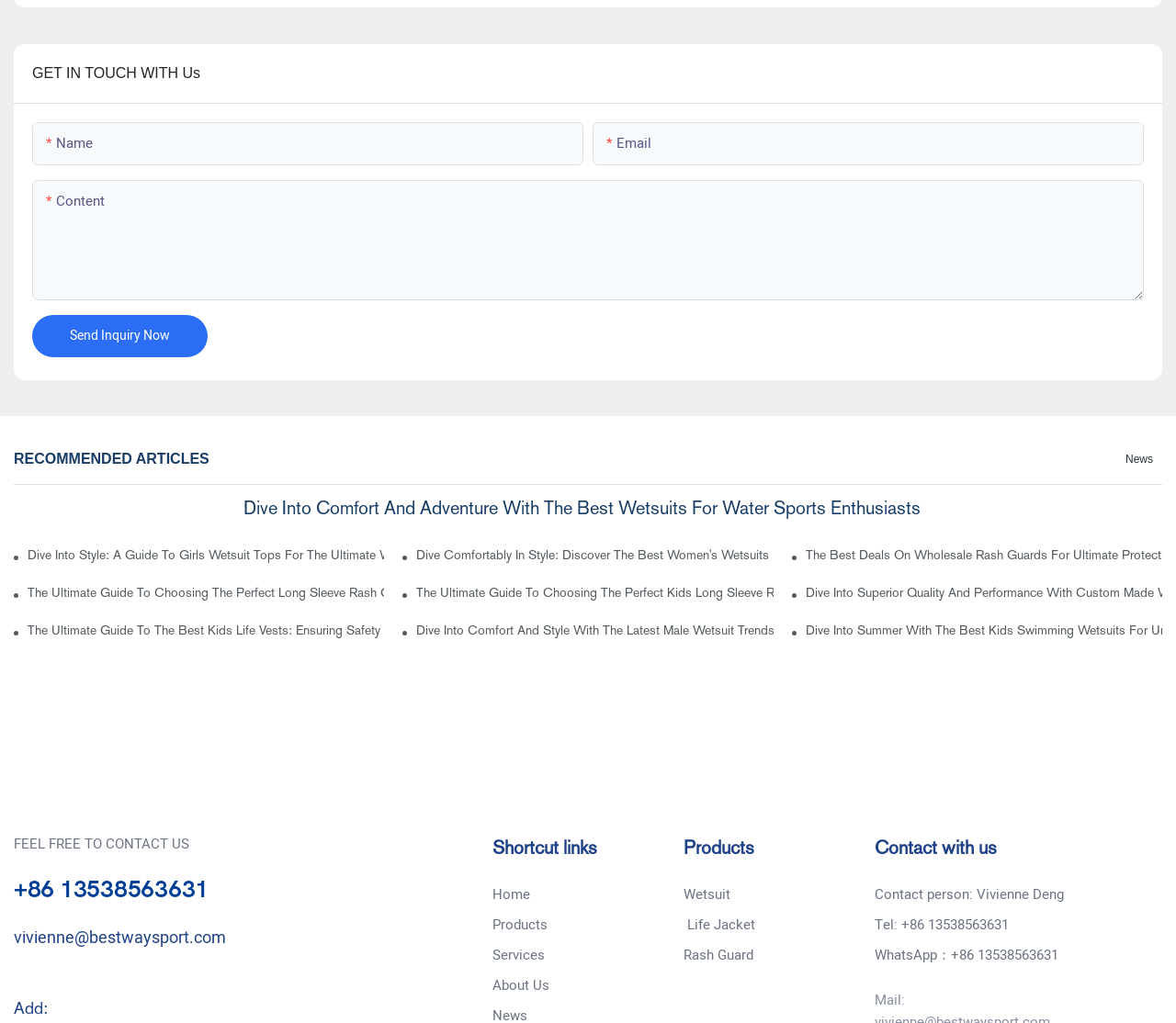What type of products does the company offer? From the image, respond with a single word or brief phrase.

Wetsuits and water sports gear